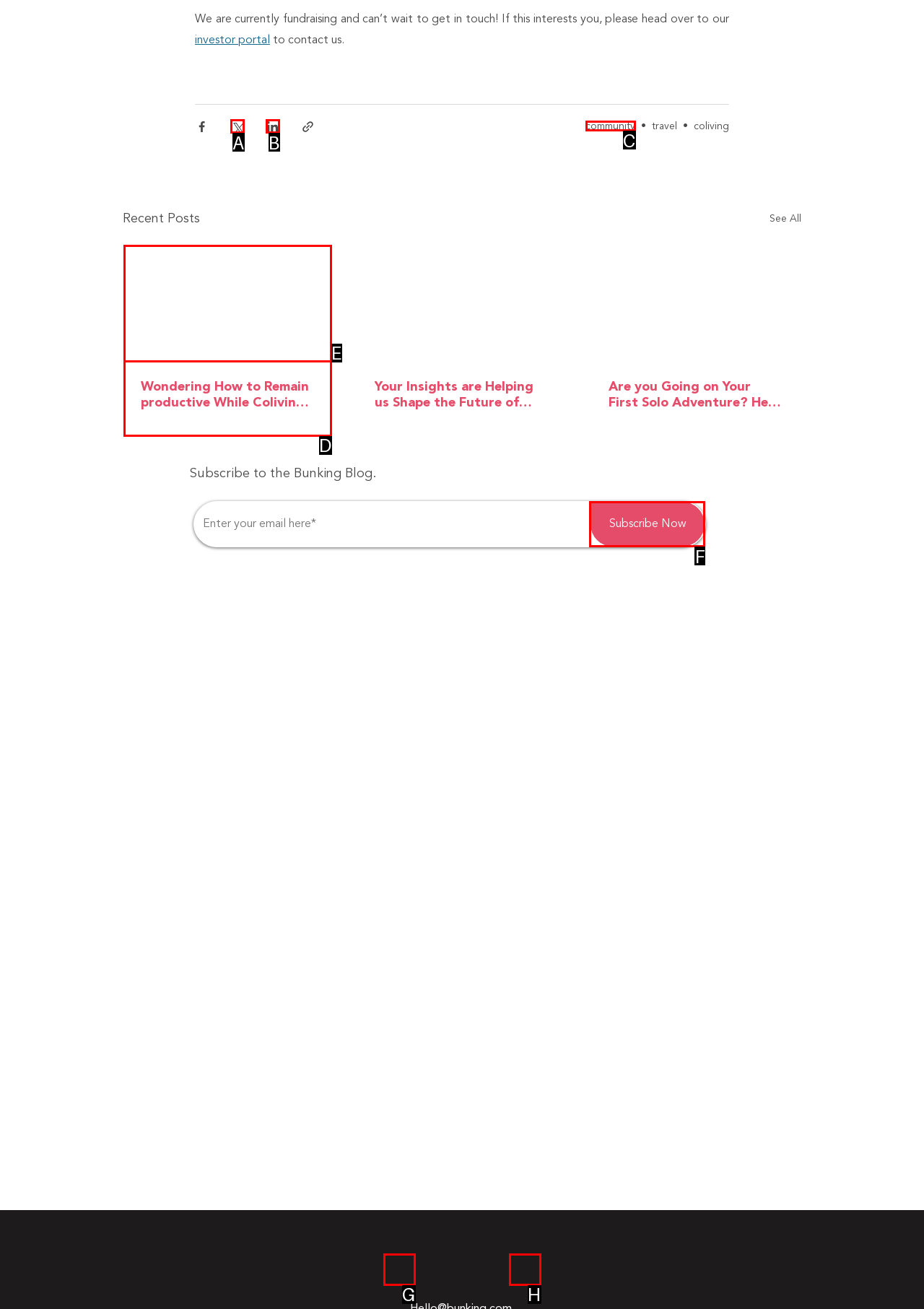Out of the given choices, which letter corresponds to the UI element required to Subscribe to the Bunking Blog? Answer with the letter.

F